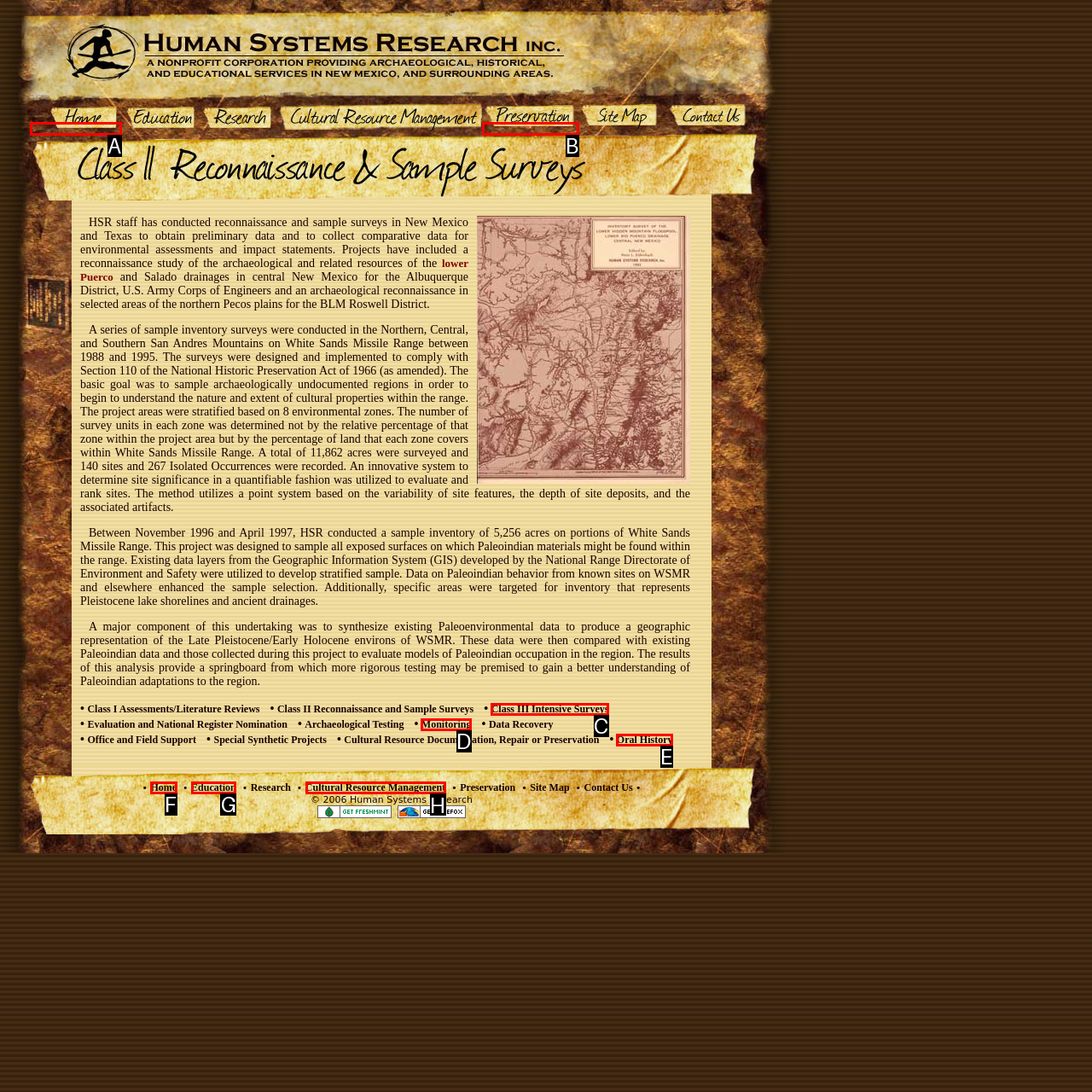Find the HTML element to click in order to complete this task: Read about 'Cultural Resource Management'
Answer with the letter of the correct option.

H